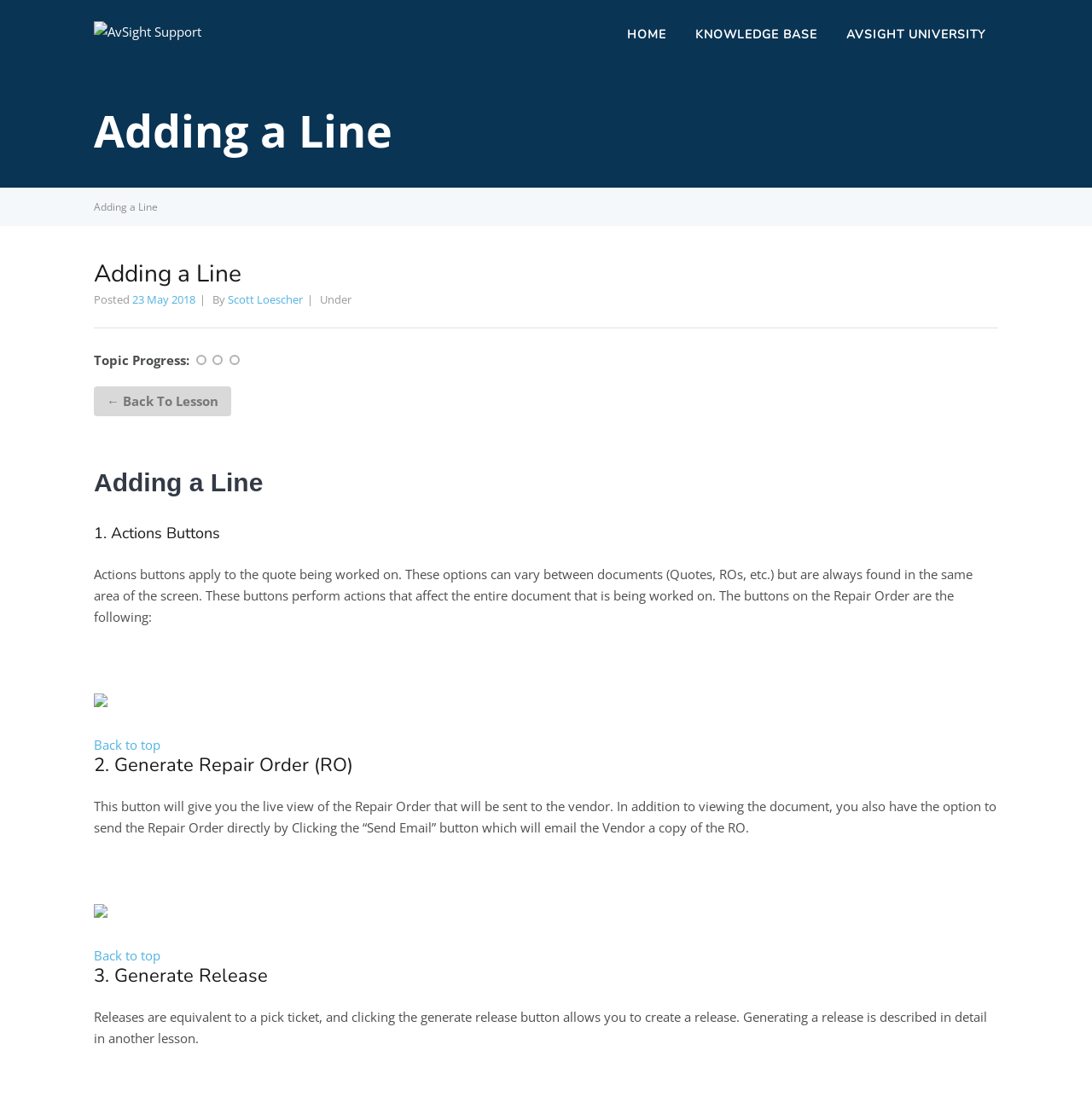Identify the bounding box coordinates for the UI element that matches this description: "Back to top".

[0.086, 0.854, 0.147, 0.87]